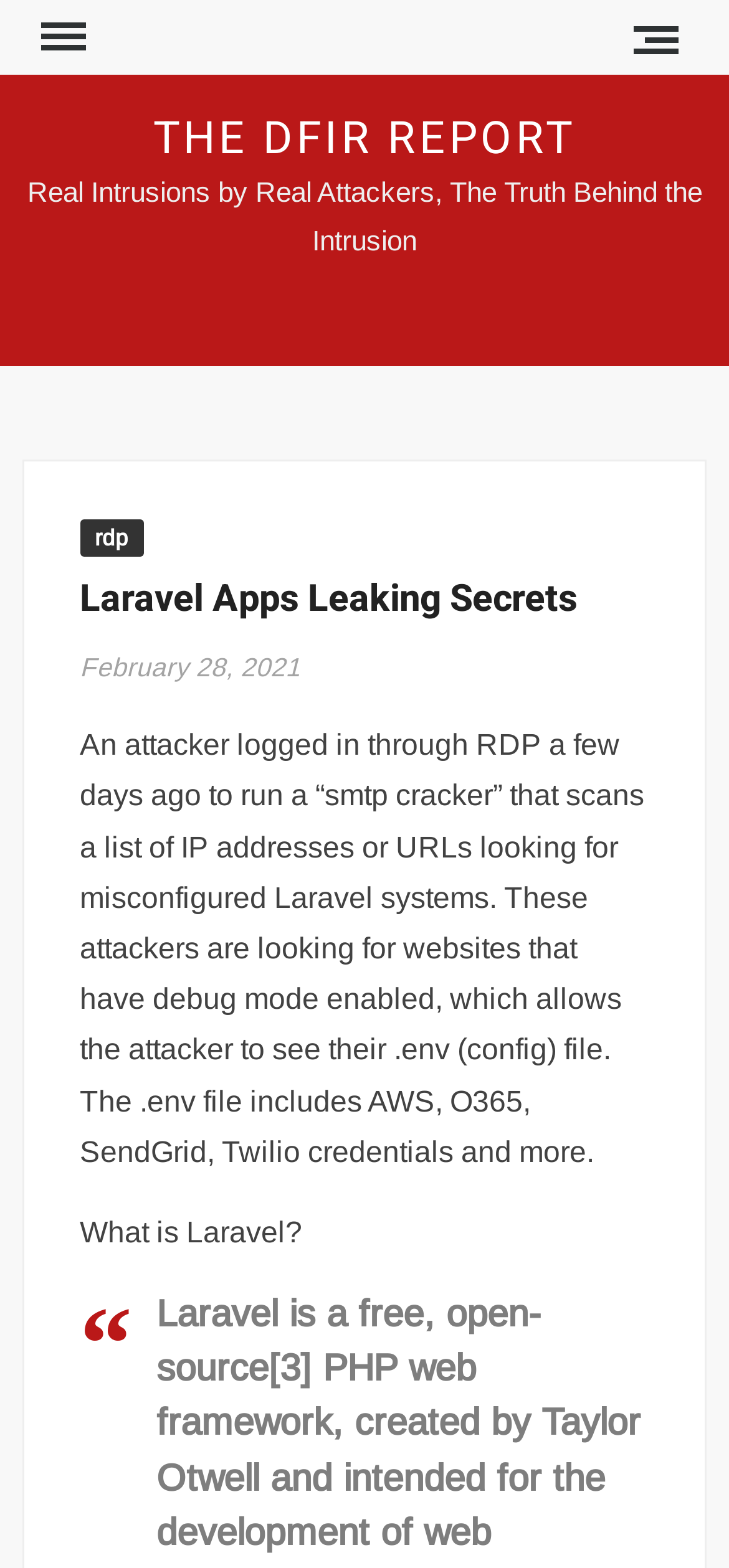What is the purpose of the 'smtp cracker'?
Your answer should be a single word or phrase derived from the screenshot.

Scanning IP addresses or URLs